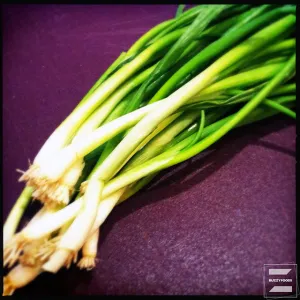Describe all the important aspects and details of the image.

The image showcases a bunch of fresh scallions, also known as green onions, artistically arranged on a dark purple cutting board. The vibrant green tops contrast beautifully with the pale white stalks, highlighting their crisp texture and freshness. This visual embodies the beginning steps of culinary creativity, perfect for recipes like scallion kimchi, where ingredients are paramount. The rich, colorful presentation invites viewers to explore the potential of these versatile vegetables in various dishes, celebrating their flavor and role in enhancing meals.